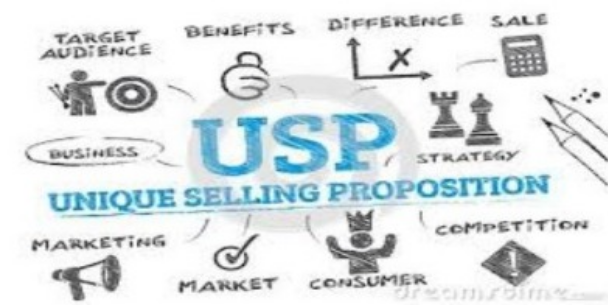What is the color of the 'USP' lettering?
Give a single word or phrase answer based on the content of the image.

Blue